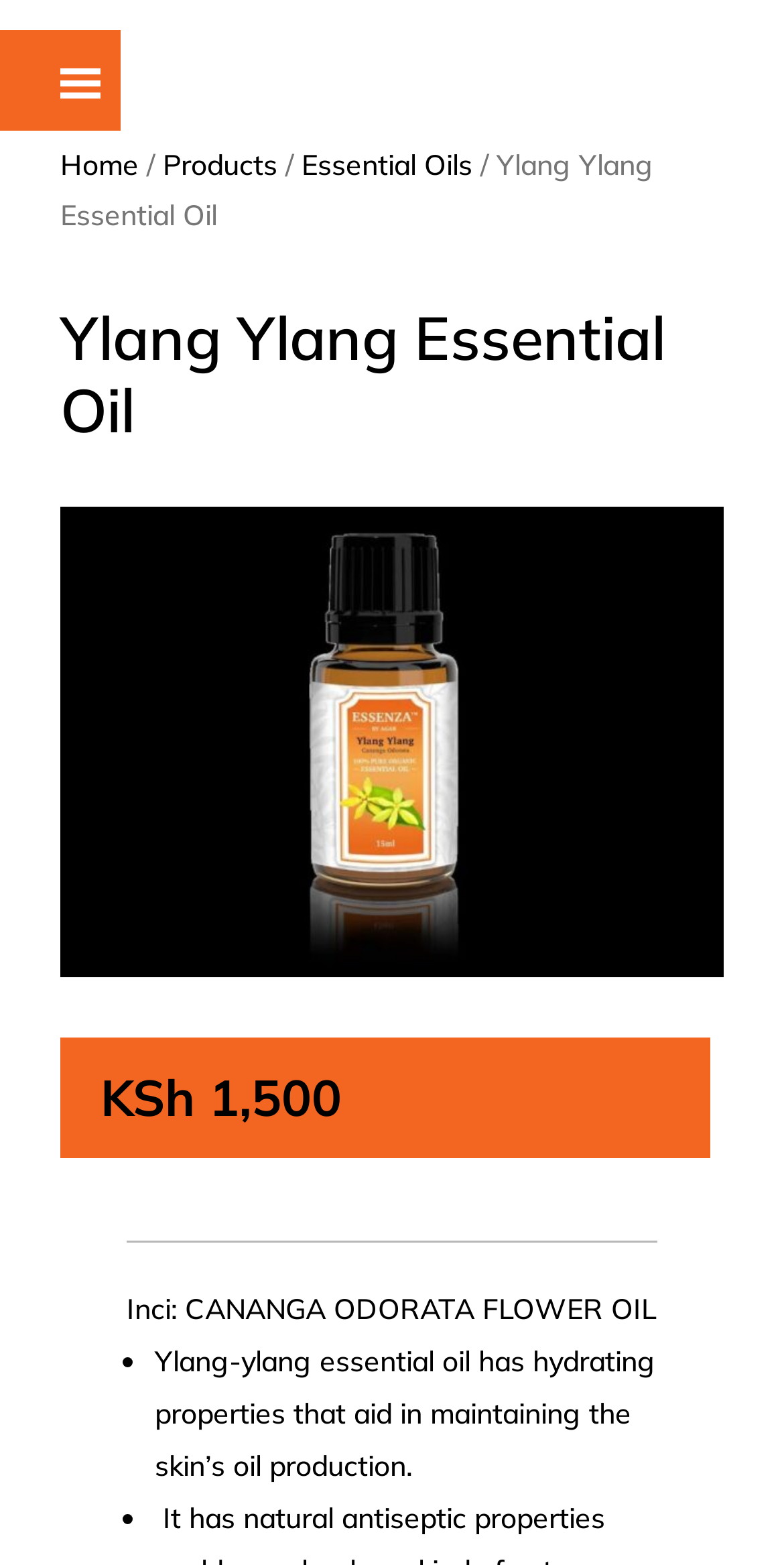Find the bounding box coordinates of the area to click in order to follow the instruction: "go to the twelfth link".

None